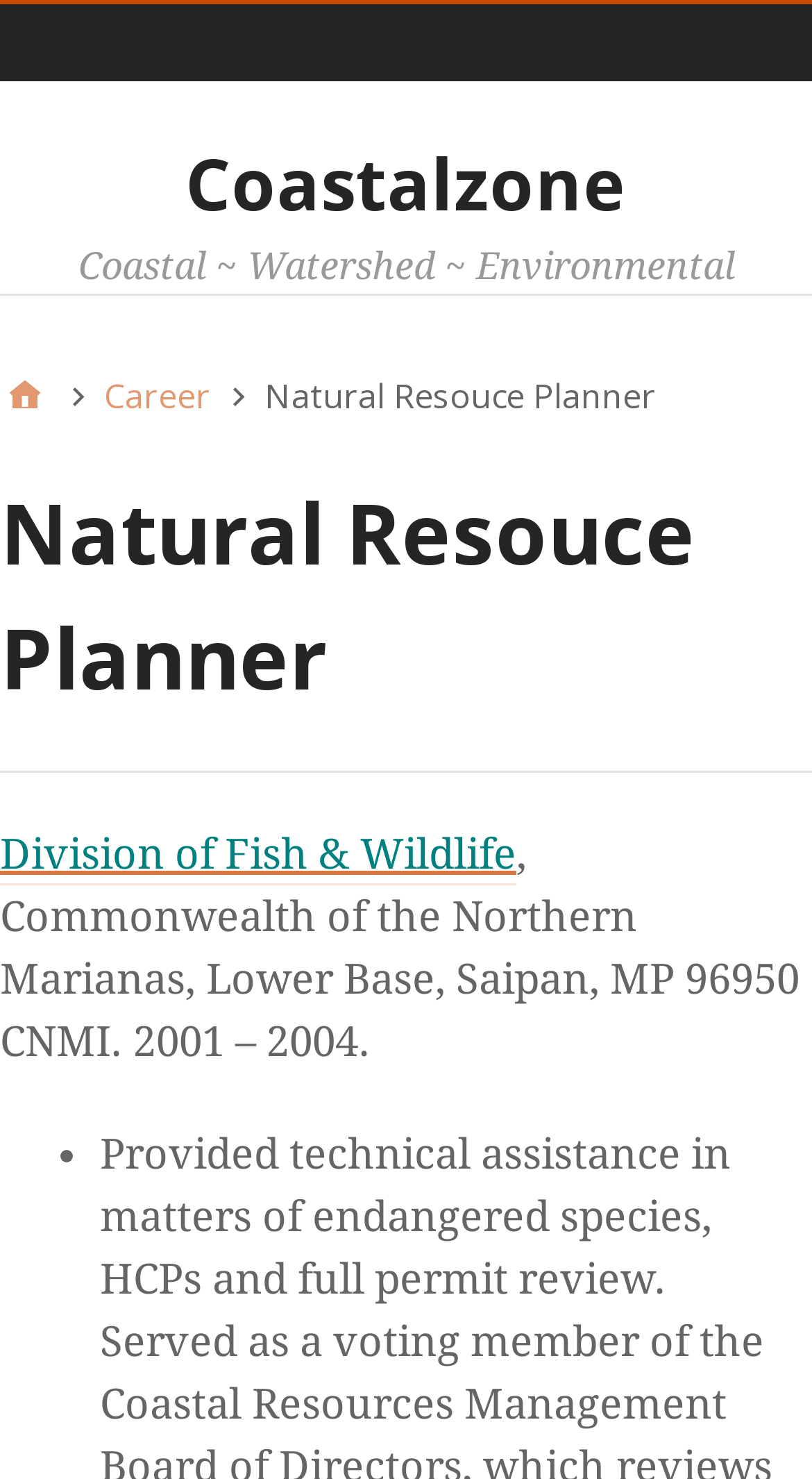Can you find the bounding box coordinates for the UI element given this description: "Building"? Provide the coordinates as four float numbers between 0 and 1: [left, top, right, bottom].

None